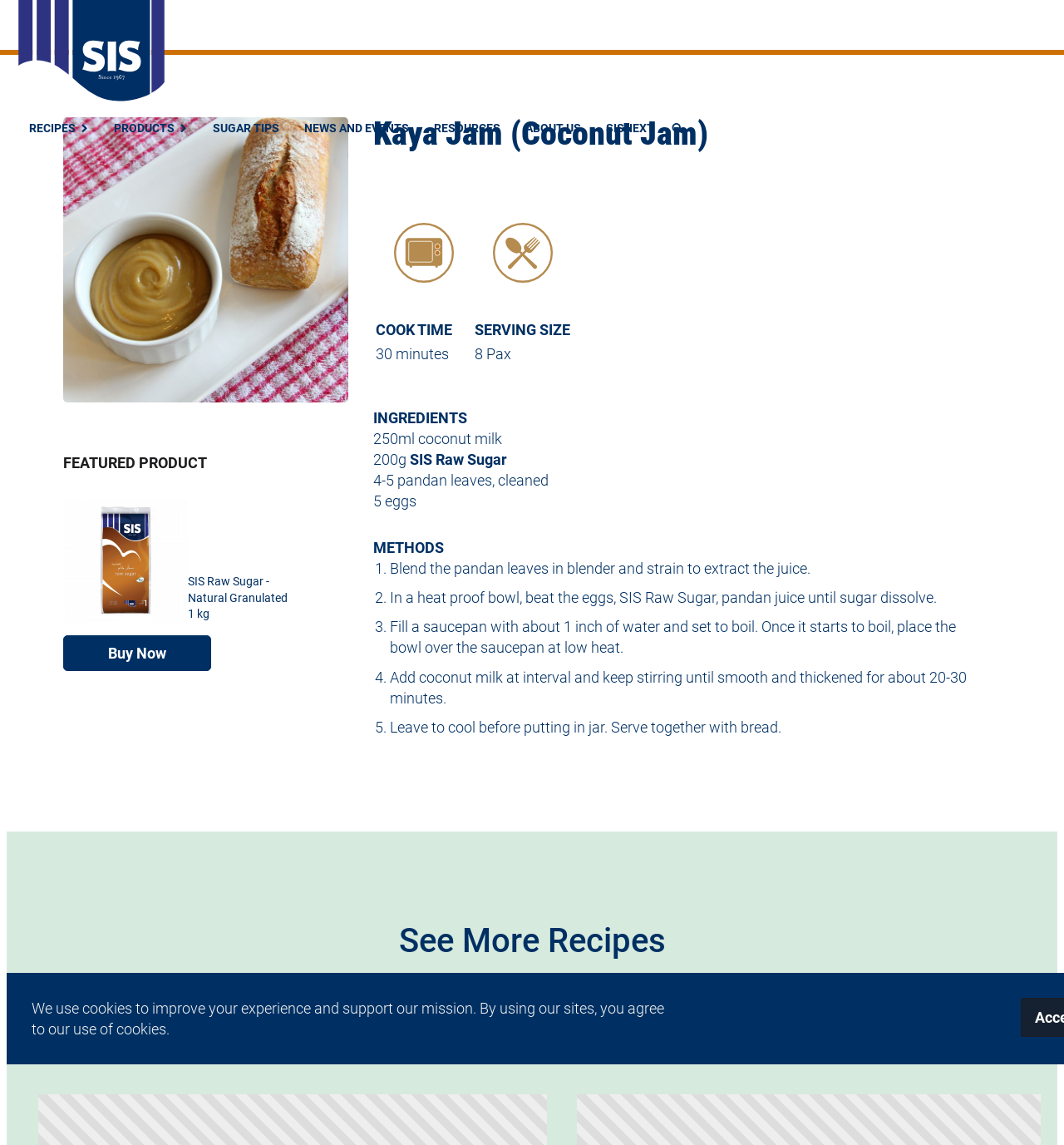What is the purpose of the saucepan in the recipe?
Refer to the image and answer the question using a single word or phrase.

To boil water